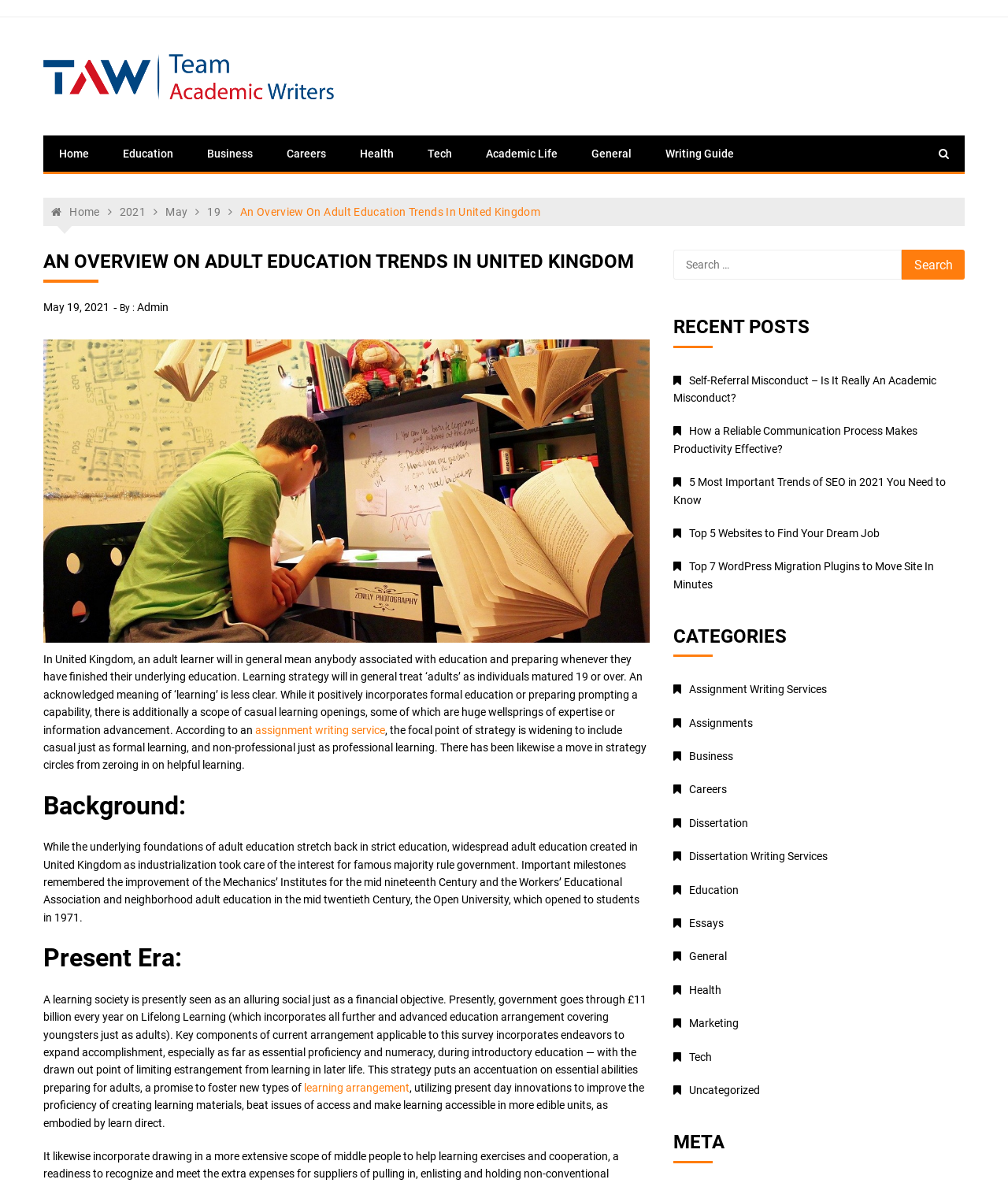Please give a succinct answer to the question in one word or phrase:
What is the purpose of the 'Search for:' text box?

To search the website